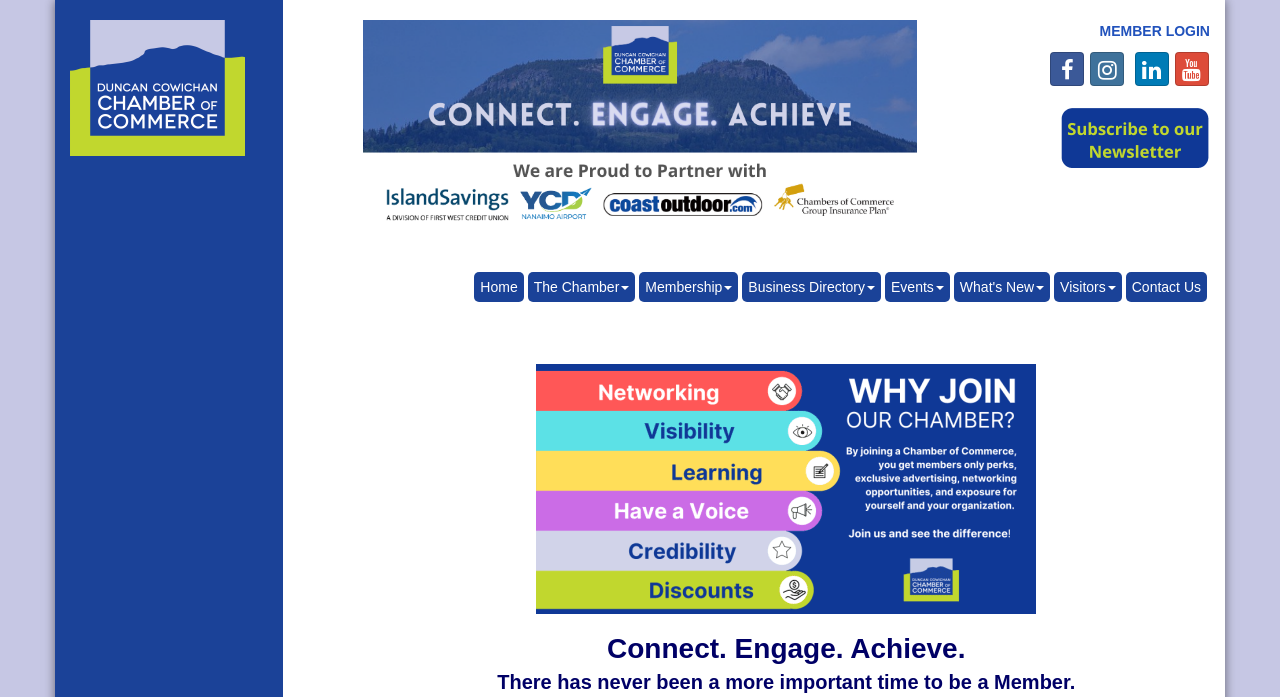Please use the details from the image to answer the following question comprehensively:
What is the logo of the Chamber of Commerce?

The logo of the Chamber of Commerce is an image located at the top left corner of the webpage, with a bounding box of [0.055, 0.029, 0.191, 0.224]. It is represented by the image '514.png'.